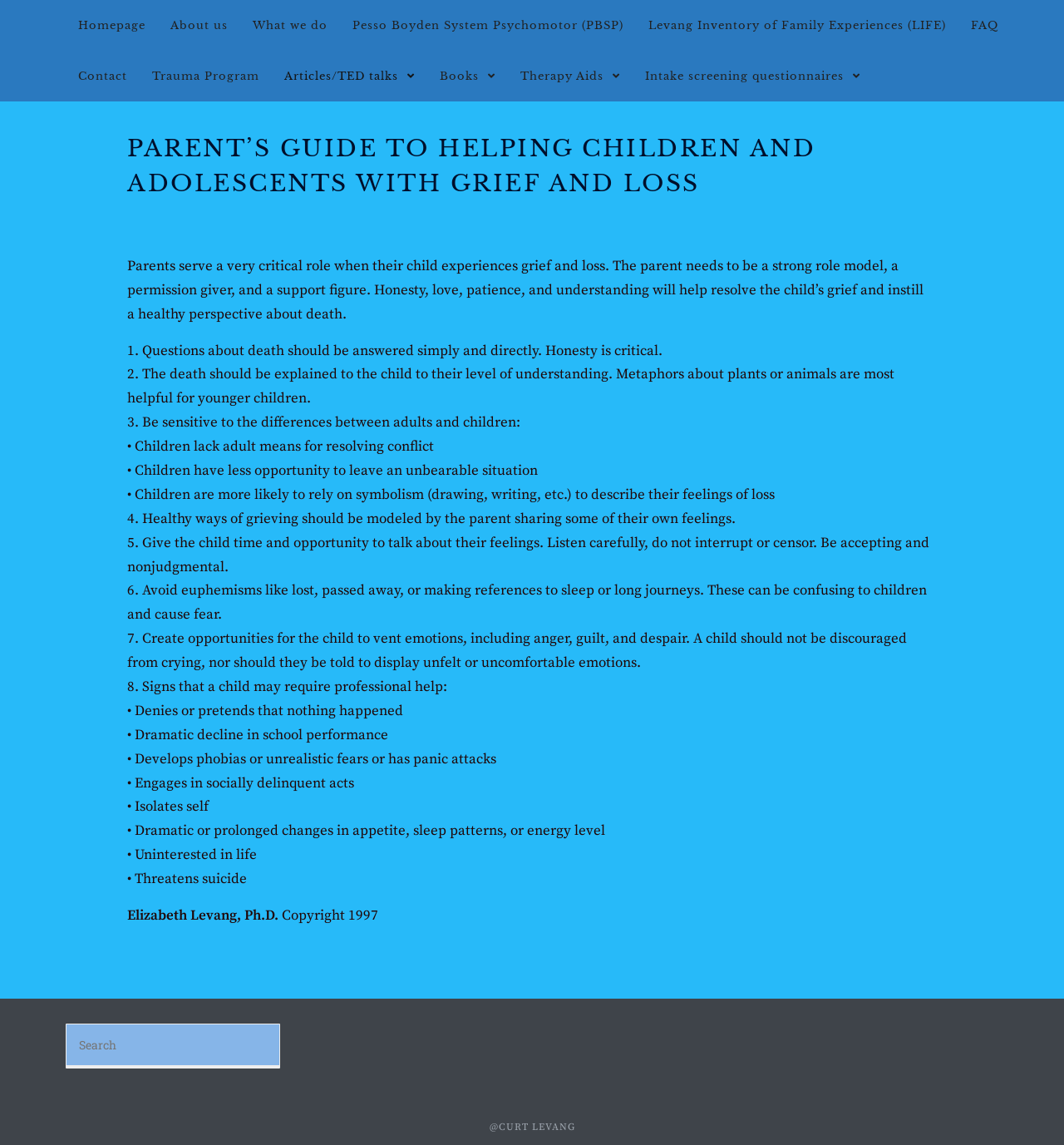Determine the bounding box coordinates of the section to be clicked to follow the instruction: "Contact the website administrator". The coordinates should be given as four float numbers between 0 and 1, formatted as [left, top, right, bottom].

[0.062, 0.044, 0.131, 0.089]